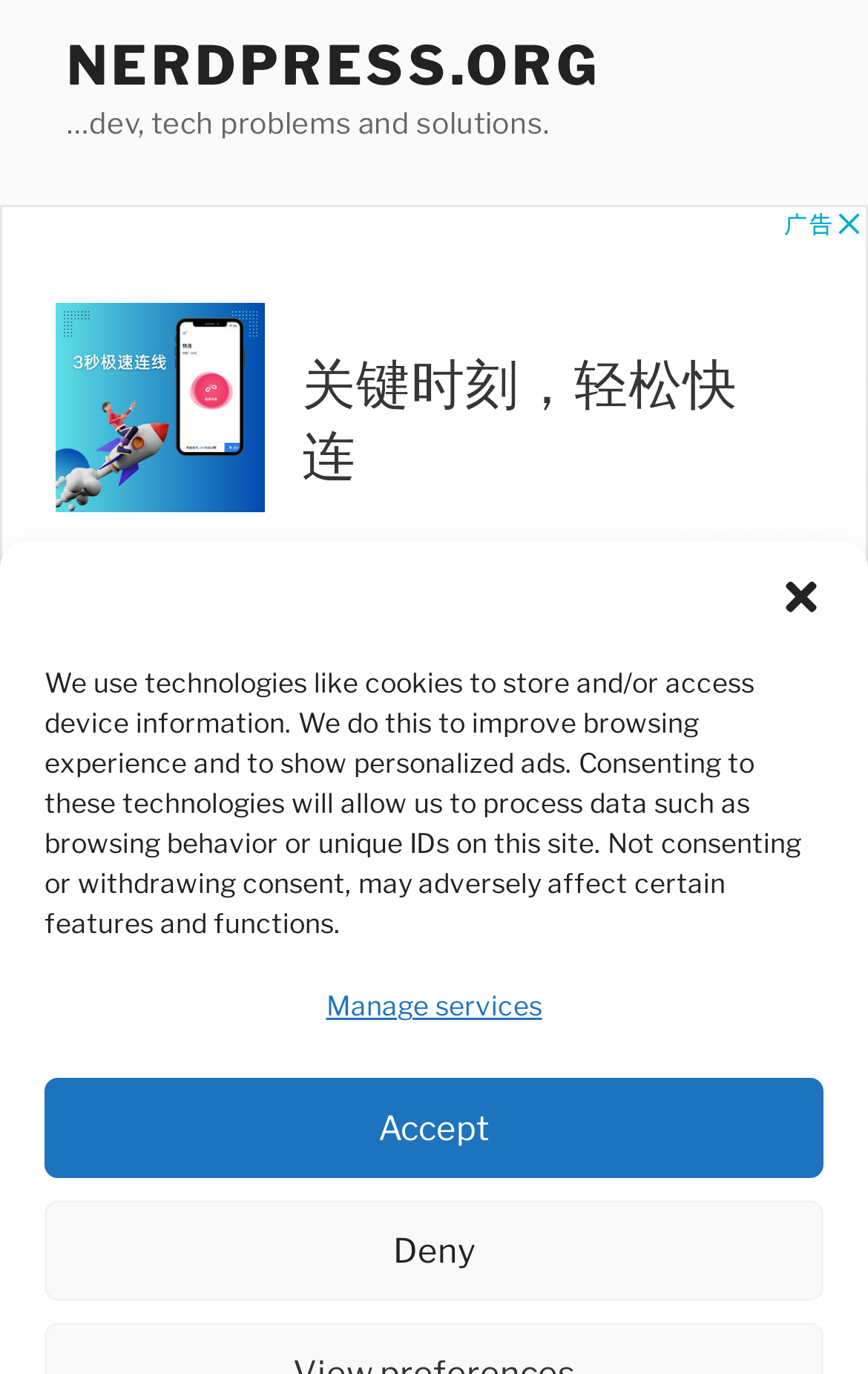Based on the element description Accept, identify the bounding box of the UI element in the given webpage screenshot. The coordinates should be in the format (top-left x, top-left y, bottom-right x, bottom-right y) and must be between 0 and 1.

[0.051, 0.784, 0.949, 0.857]